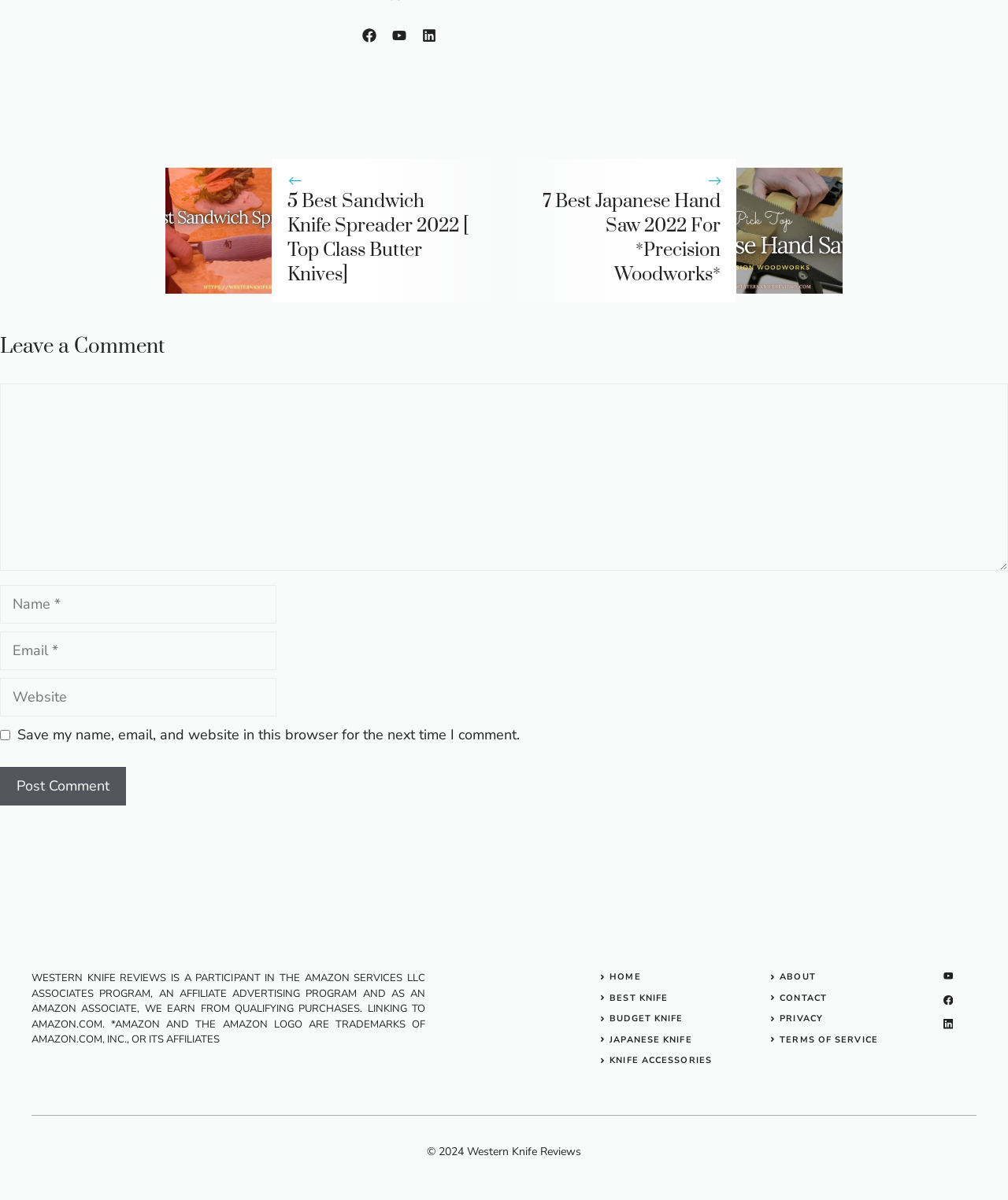Find the bounding box coordinates for the area you need to click to carry out the instruction: "Enter your name". The coordinates should be four float numbers between 0 and 1, indicated as [left, top, right, bottom].

[0.0, 0.488, 0.274, 0.52]